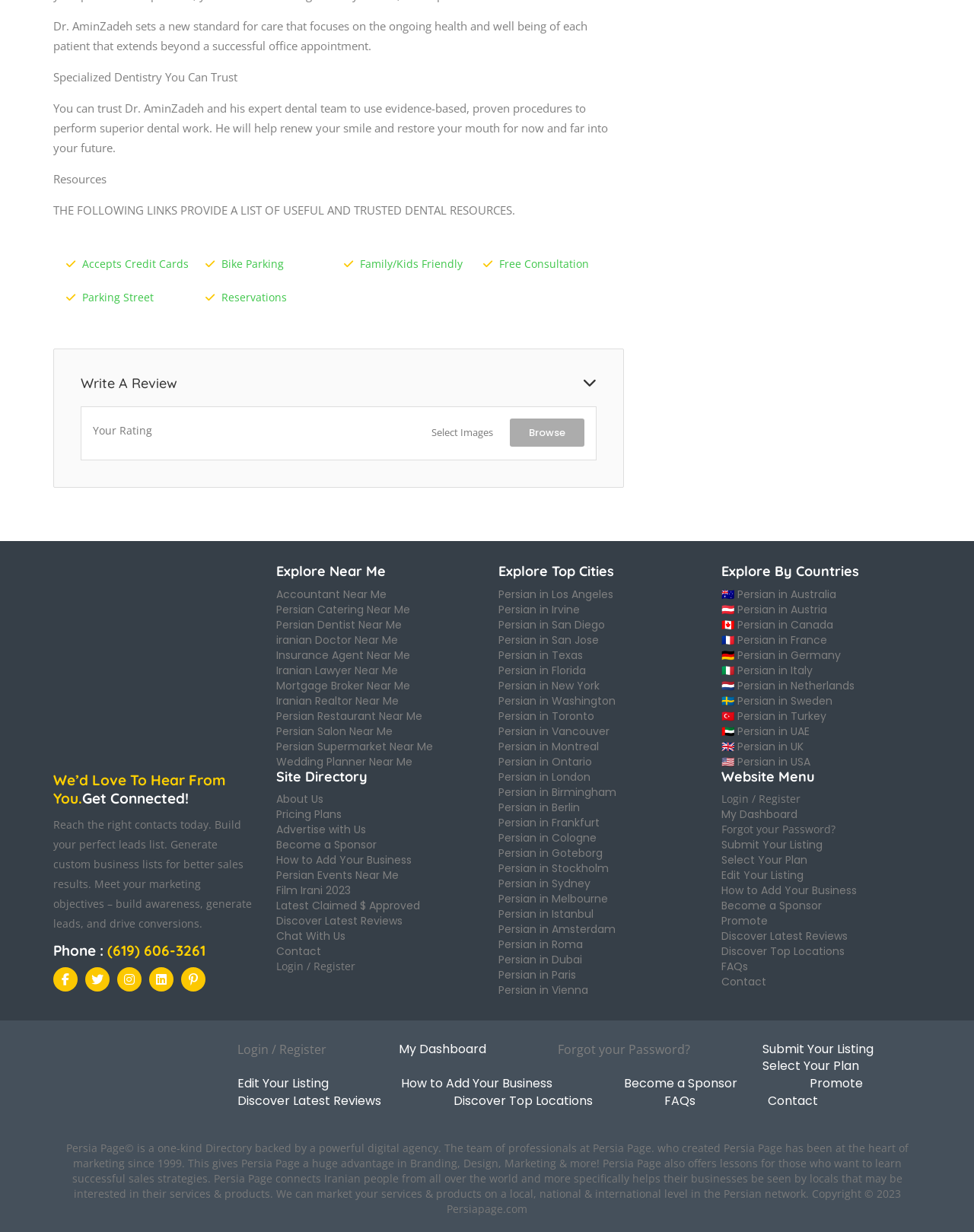What services does the dentist offer?
Please give a detailed and thorough answer to the question, covering all relevant points.

The second StaticText element mentions that the dentist uses evidence-based, proven procedures to perform superior dental work, indicating the types of services offered.